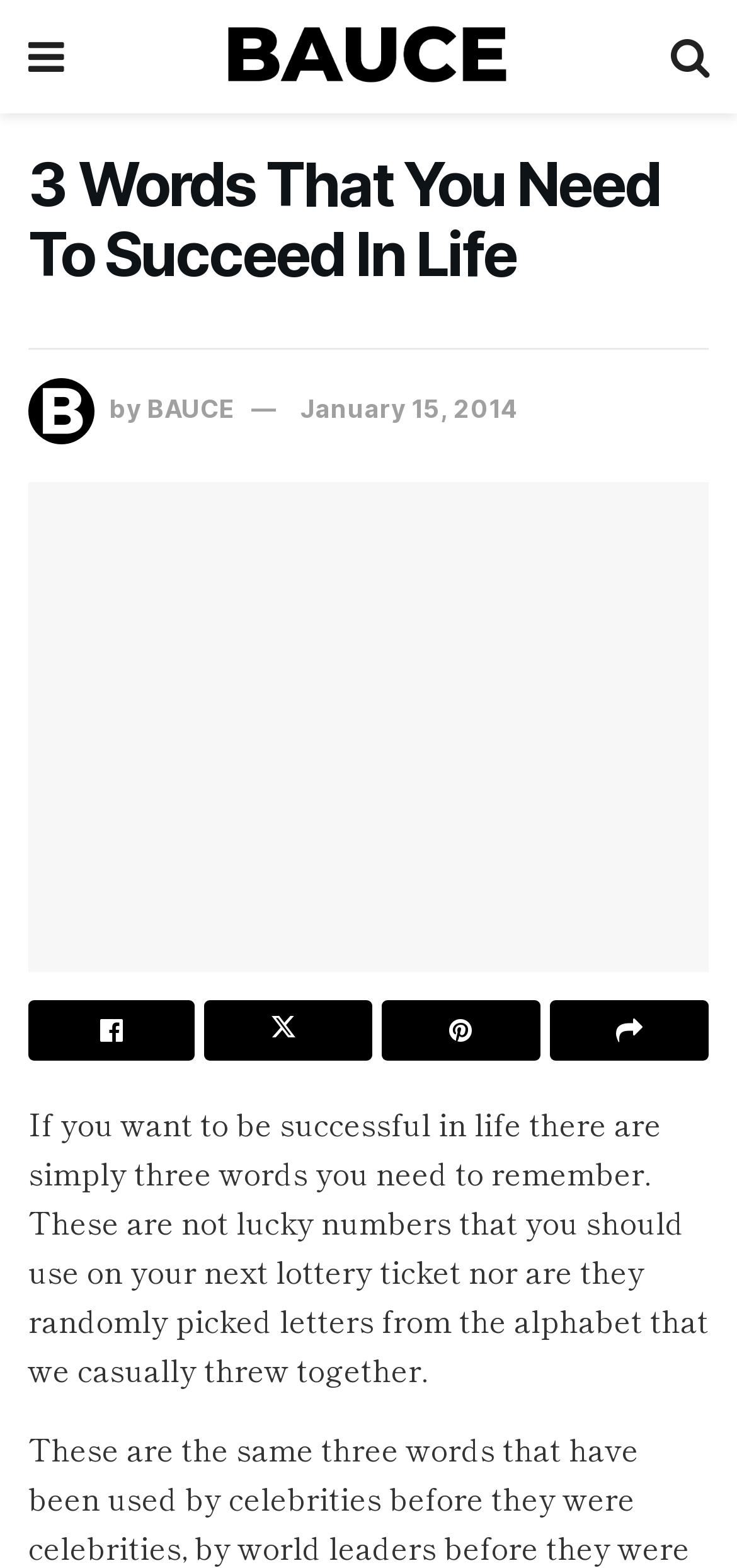What is the topic of the article?
Using the image, respond with a single word or phrase.

Success in life